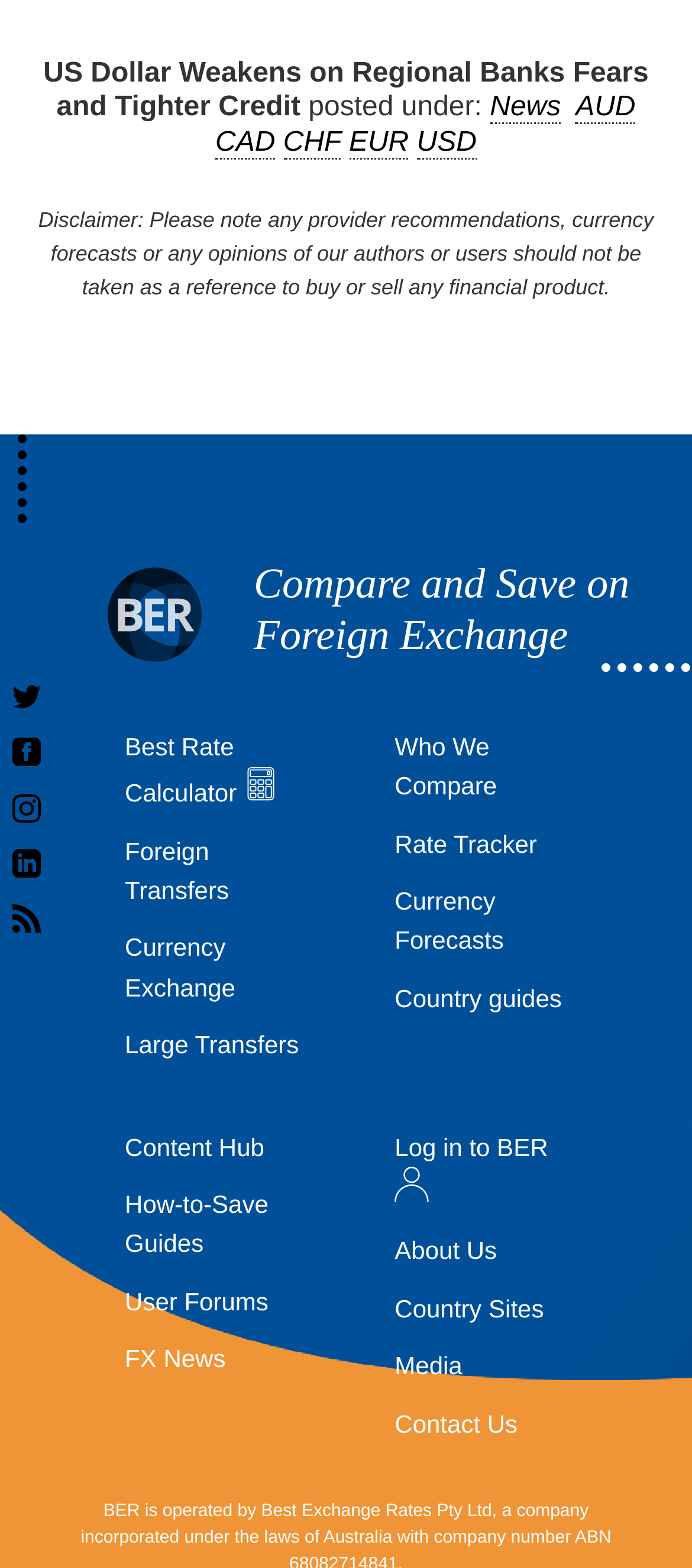What is the purpose of the 'Best Rate Calculator' link?
Please ensure your answer to the question is detailed and covers all necessary aspects.

The 'Best Rate Calculator' link is likely a tool that allows users to compare exchange rates between different providers. This is inferred from the context of the webpage, which appears to be focused on currency exchange and providing resources for users to make informed decisions about their foreign exchange transactions.